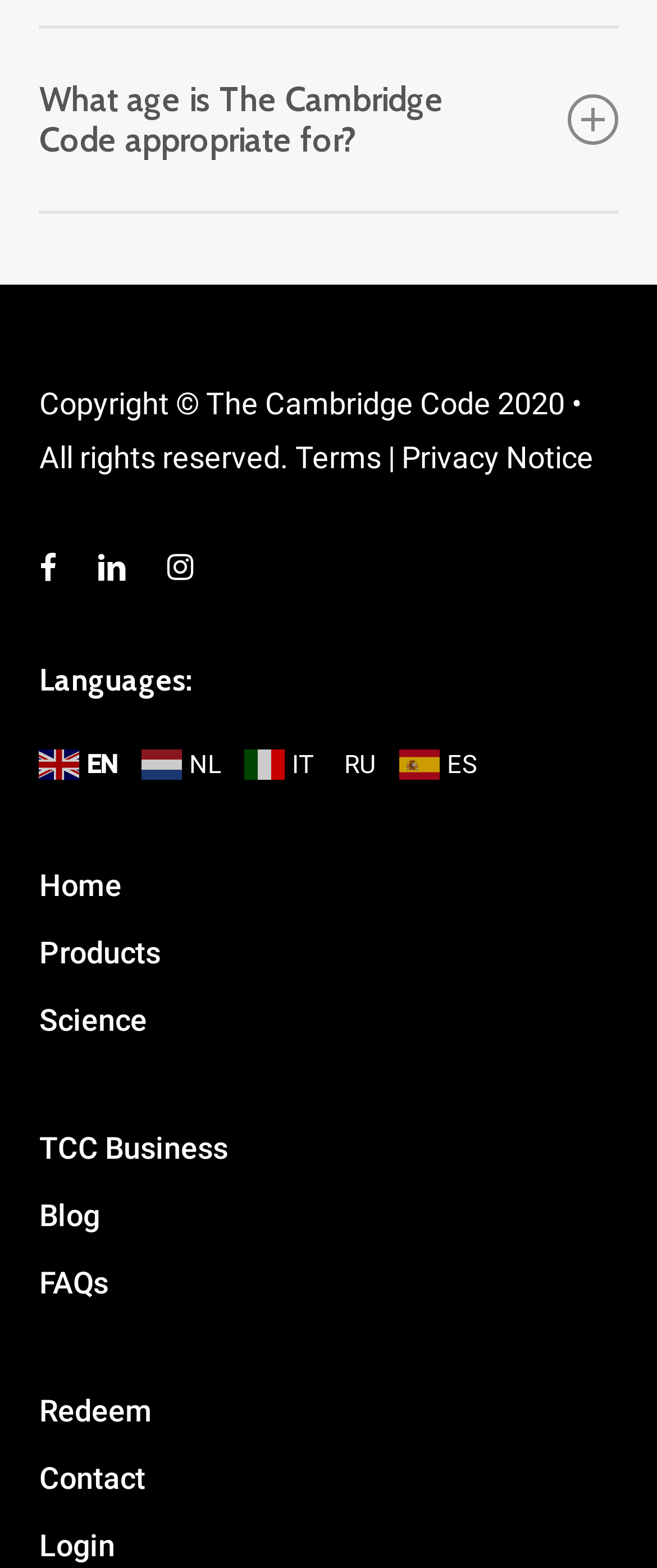Find the bounding box coordinates of the element to click in order to complete this instruction: "Log in to your account". The bounding box coordinates must be four float numbers between 0 and 1, denoted as [left, top, right, bottom].

[0.06, 0.975, 0.175, 0.997]